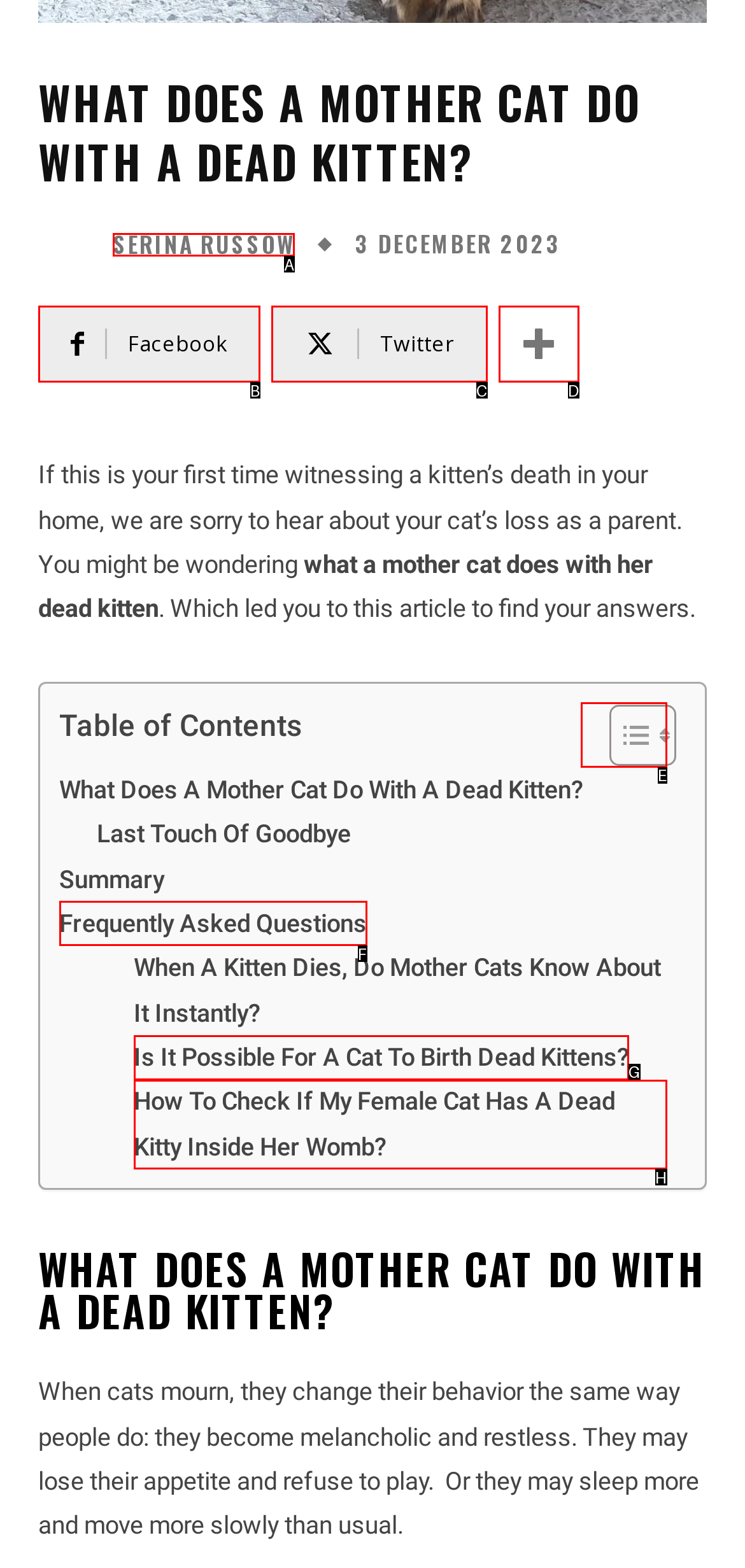Identify the option that corresponds to: Twitter
Respond with the corresponding letter from the choices provided.

C